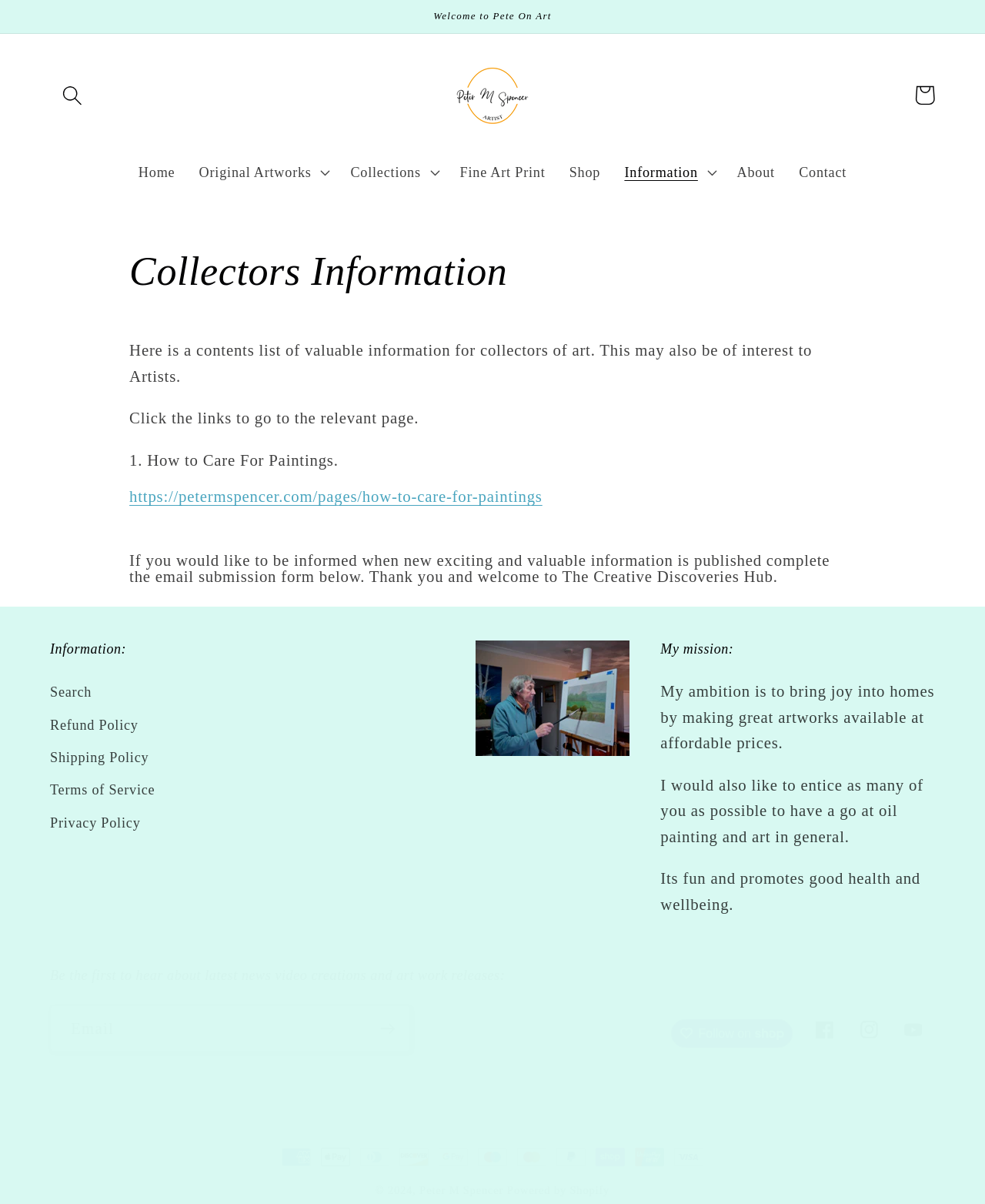What is the mission of the webpage owner?
Examine the image and provide an in-depth answer to the question.

The mission of the webpage owner is to bring joy into homes by making great artworks available at affordable prices, and to entice people to try oil painting and art in general, as stated in the section 'My mission:'.